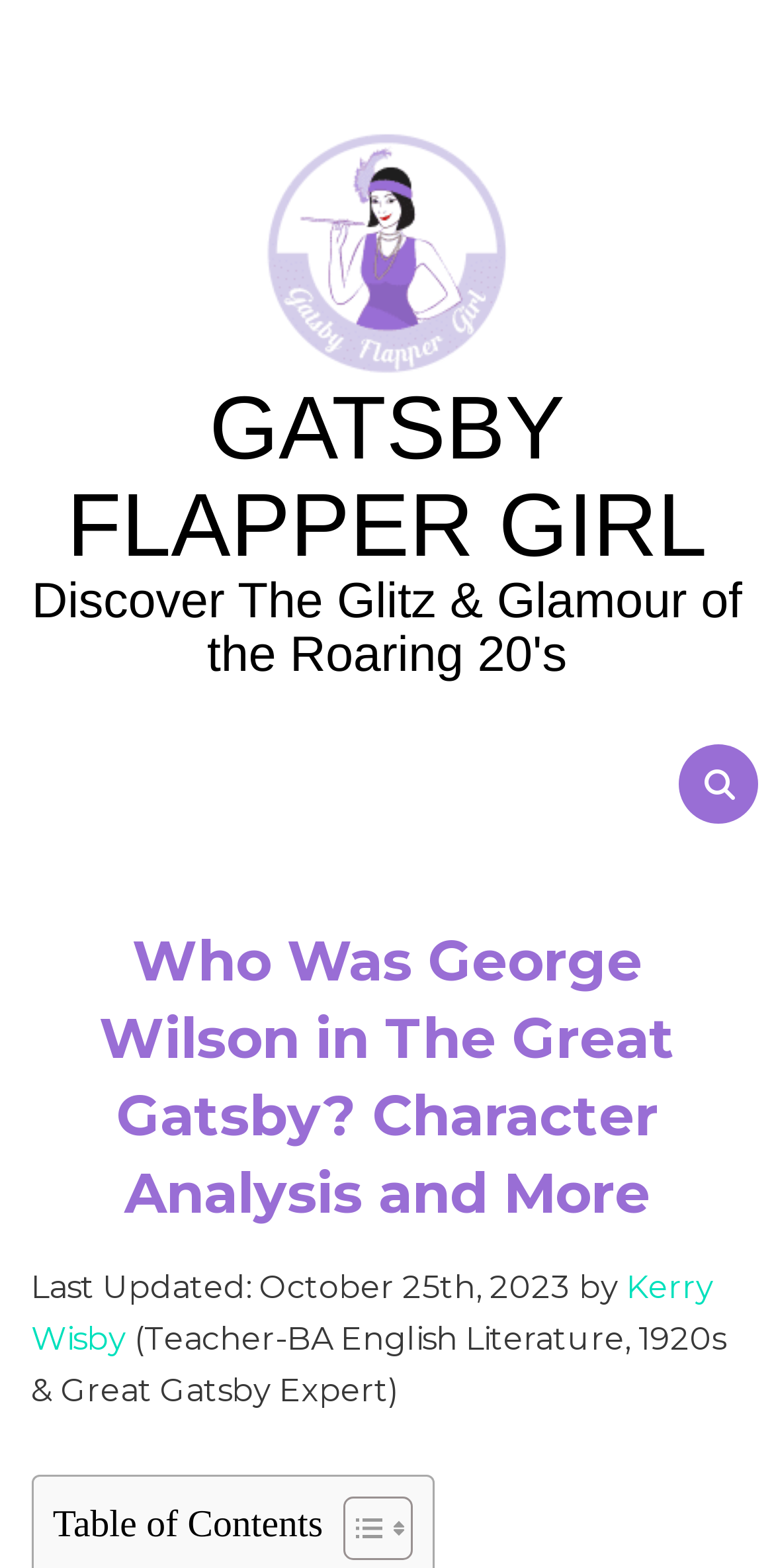What is the name of the author of the article?
Refer to the image and provide a one-word or short phrase answer.

Kerry Wisby